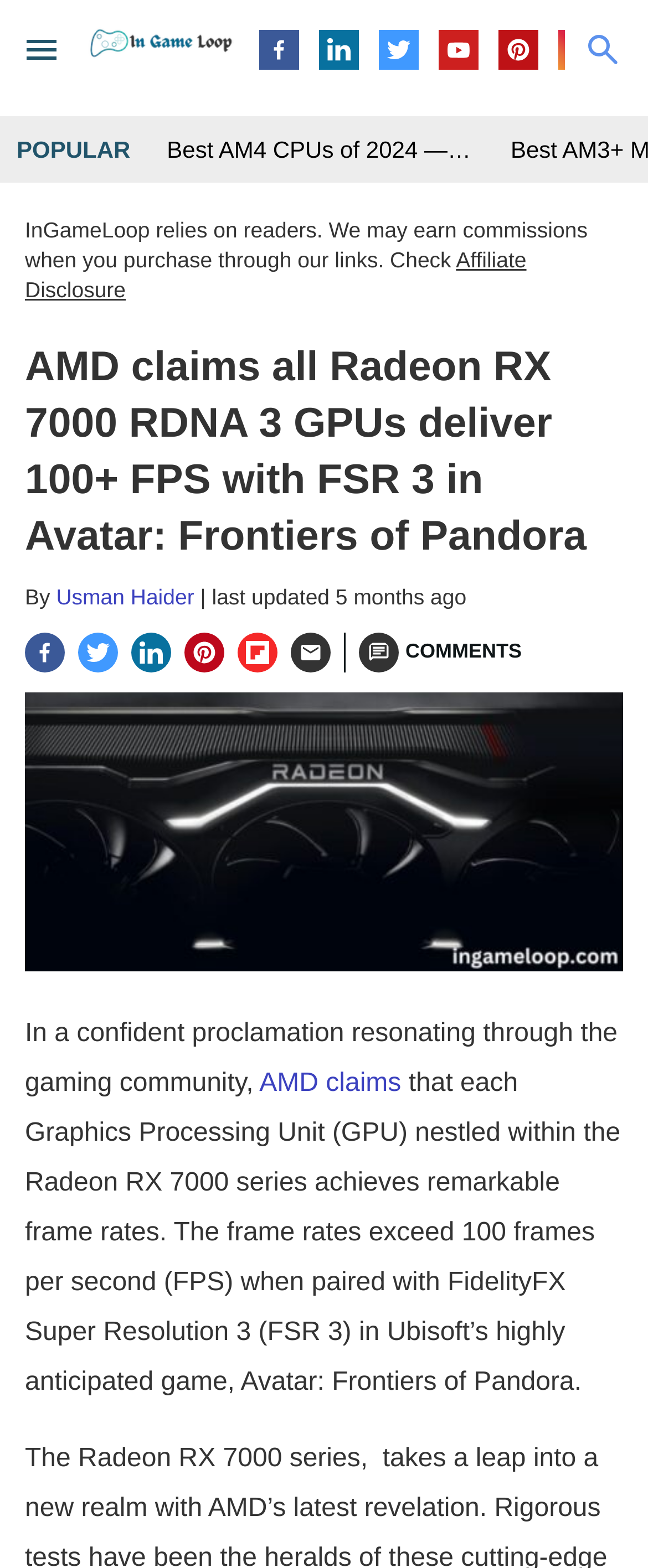What is the frame rate achieved by Radeon RX 7000 GPUs?
Based on the image, respond with a single word or phrase.

100+ FPS